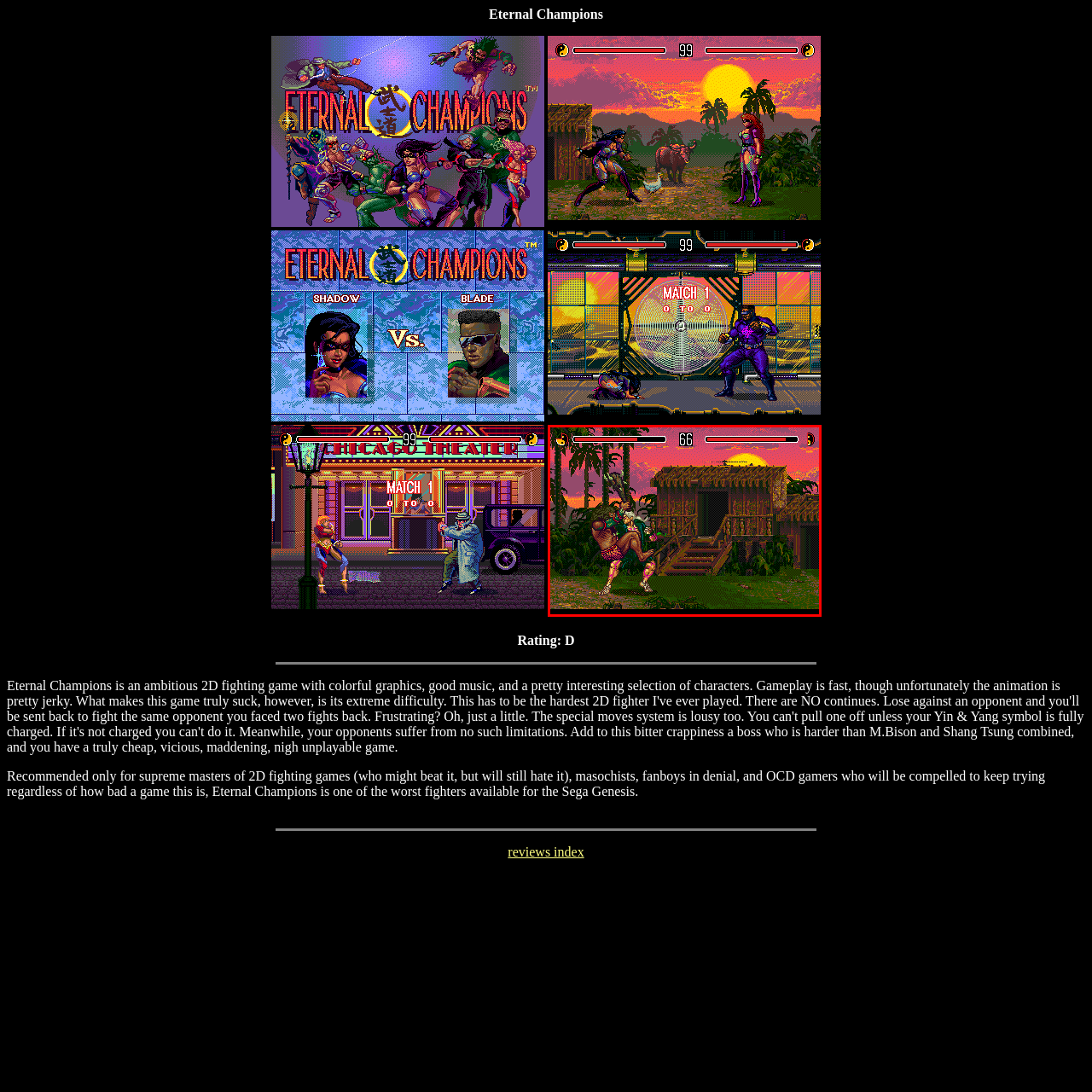Please examine the section highlighted with a blue border and provide a thorough response to the following question based on the visual information: 
What type of game is depicted in the image?

The image captures the action-packed essence of 2D fighting games, showcasing a scene from the fighting game 'Eternal Champions' on the Sega Genesis.